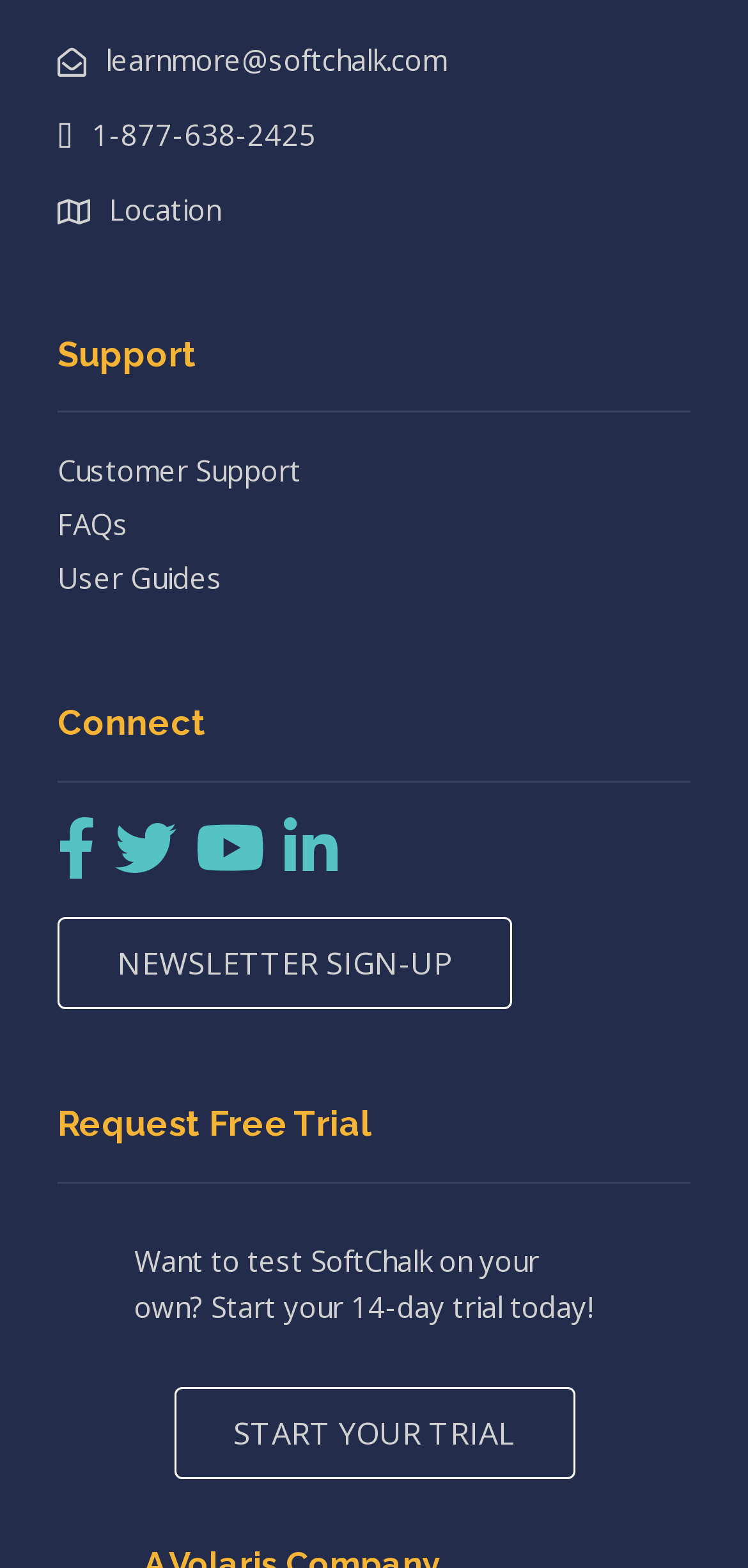Show the bounding box coordinates for the element that needs to be clicked to execute the following instruction: "view user guides". Provide the coordinates in the form of four float numbers between 0 and 1, i.e., [left, top, right, bottom].

[0.077, 0.354, 0.923, 0.388]